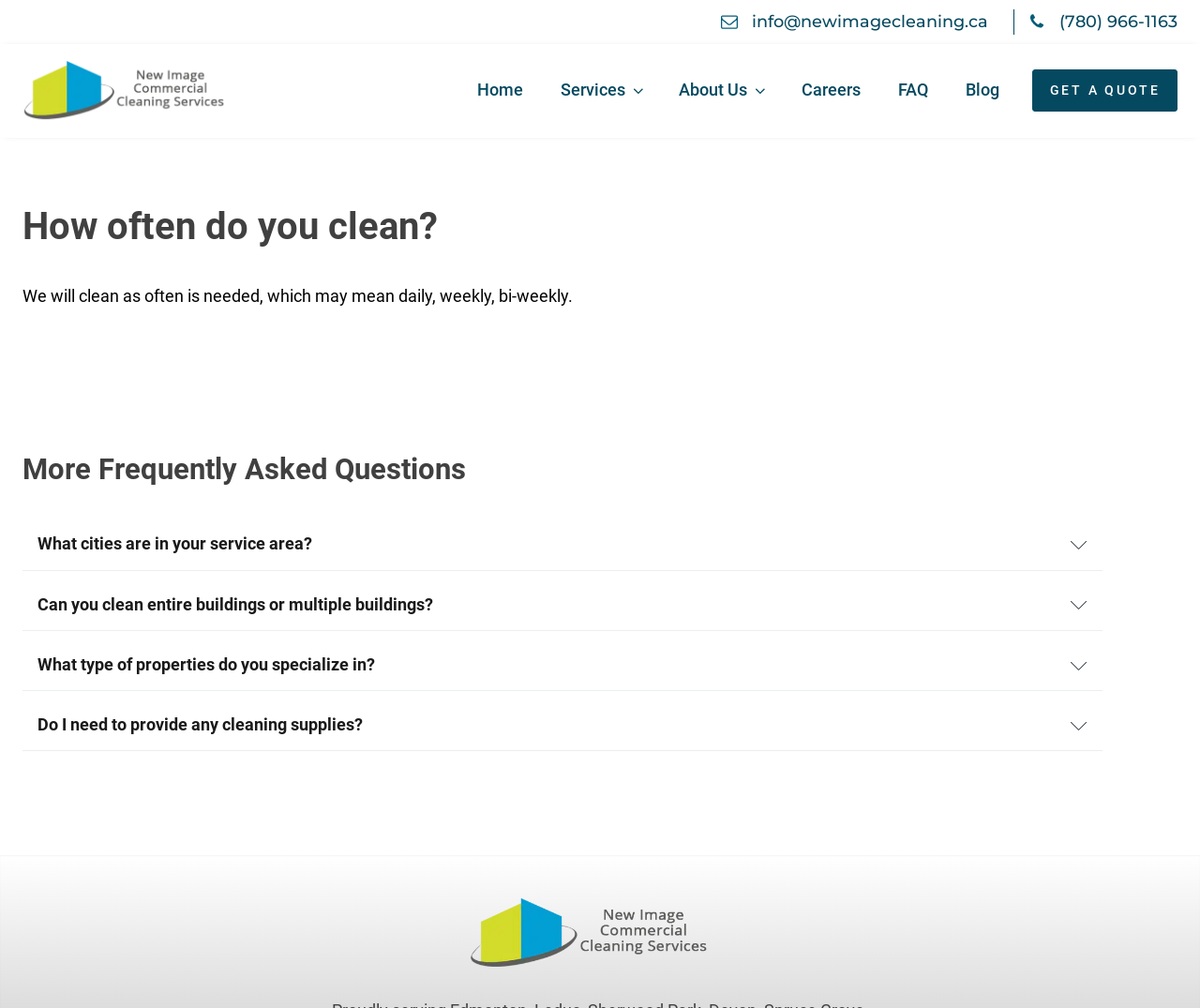What is the phone number of New Image Commercial Cleaning Services?
Use the information from the screenshot to give a comprehensive response to the question.

I found the phone number by looking at the link element with the text '(780) 966-1163' which is located next to the email address at the top right corner of the webpage.